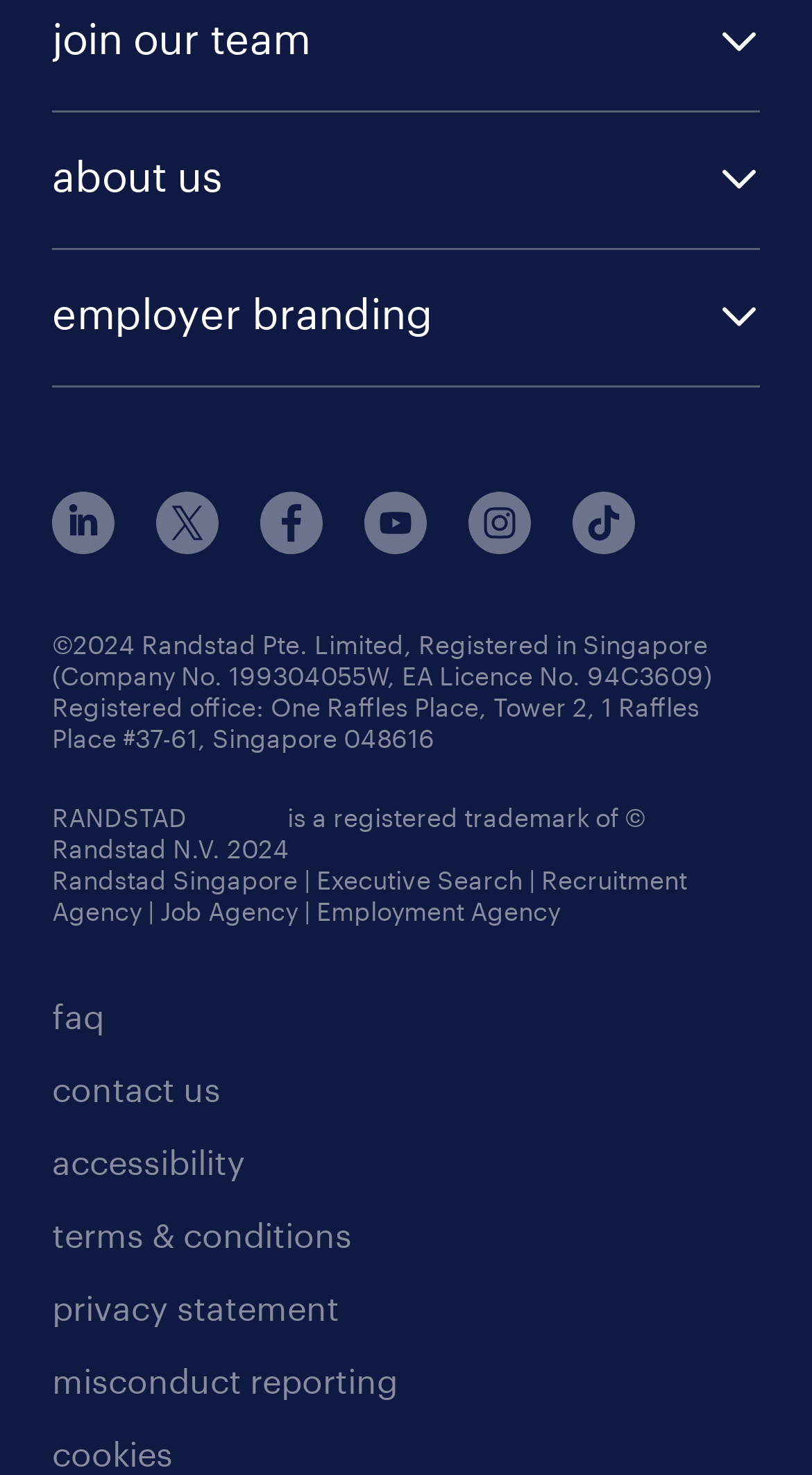How many social media links are there?
Please provide a single word or phrase as your answer based on the screenshot.

5